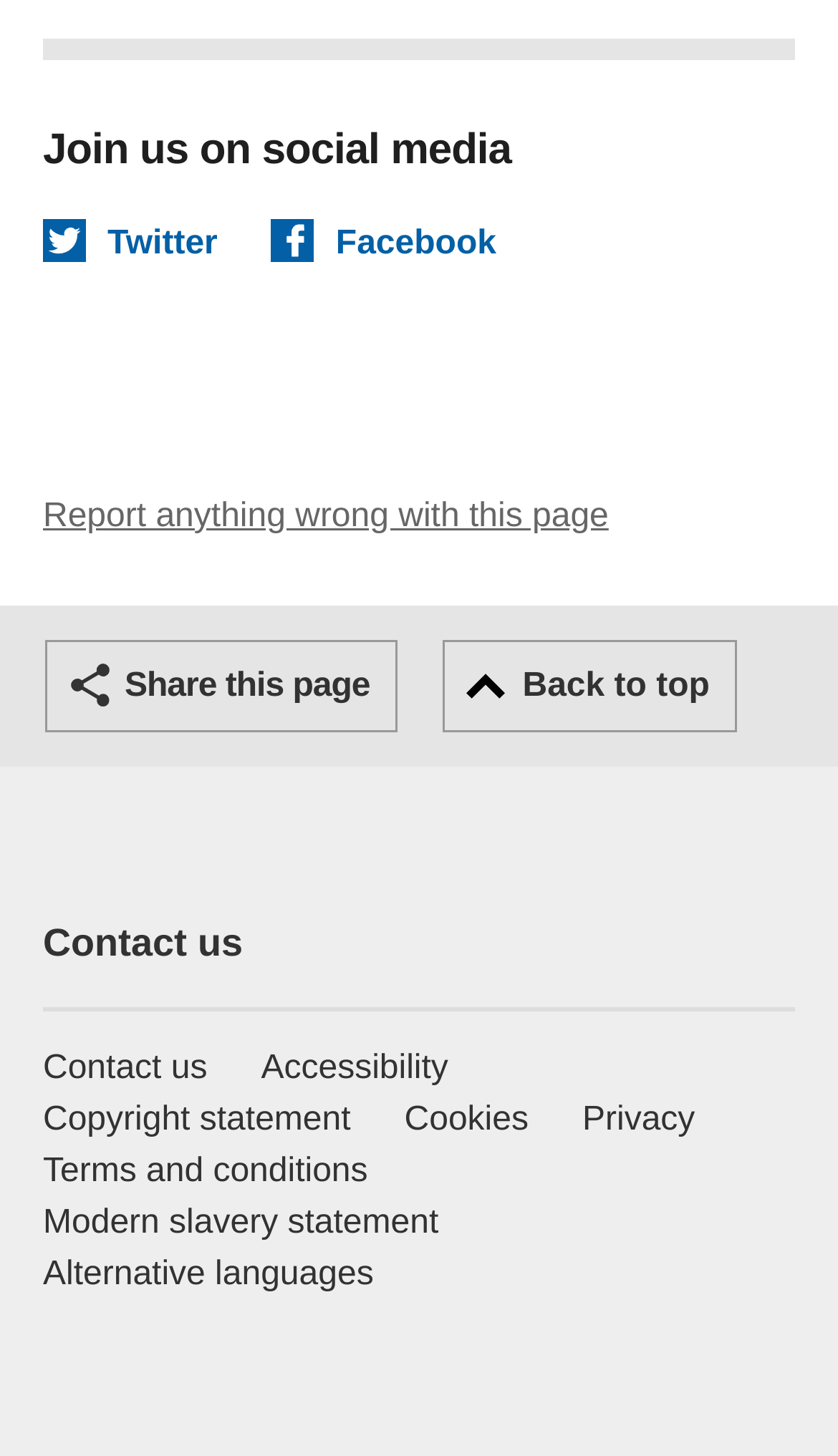Please locate the bounding box coordinates for the element that should be clicked to achieve the following instruction: "Contact us". Ensure the coordinates are given as four float numbers between 0 and 1, i.e., [left, top, right, bottom].

[0.051, 0.629, 0.29, 0.665]